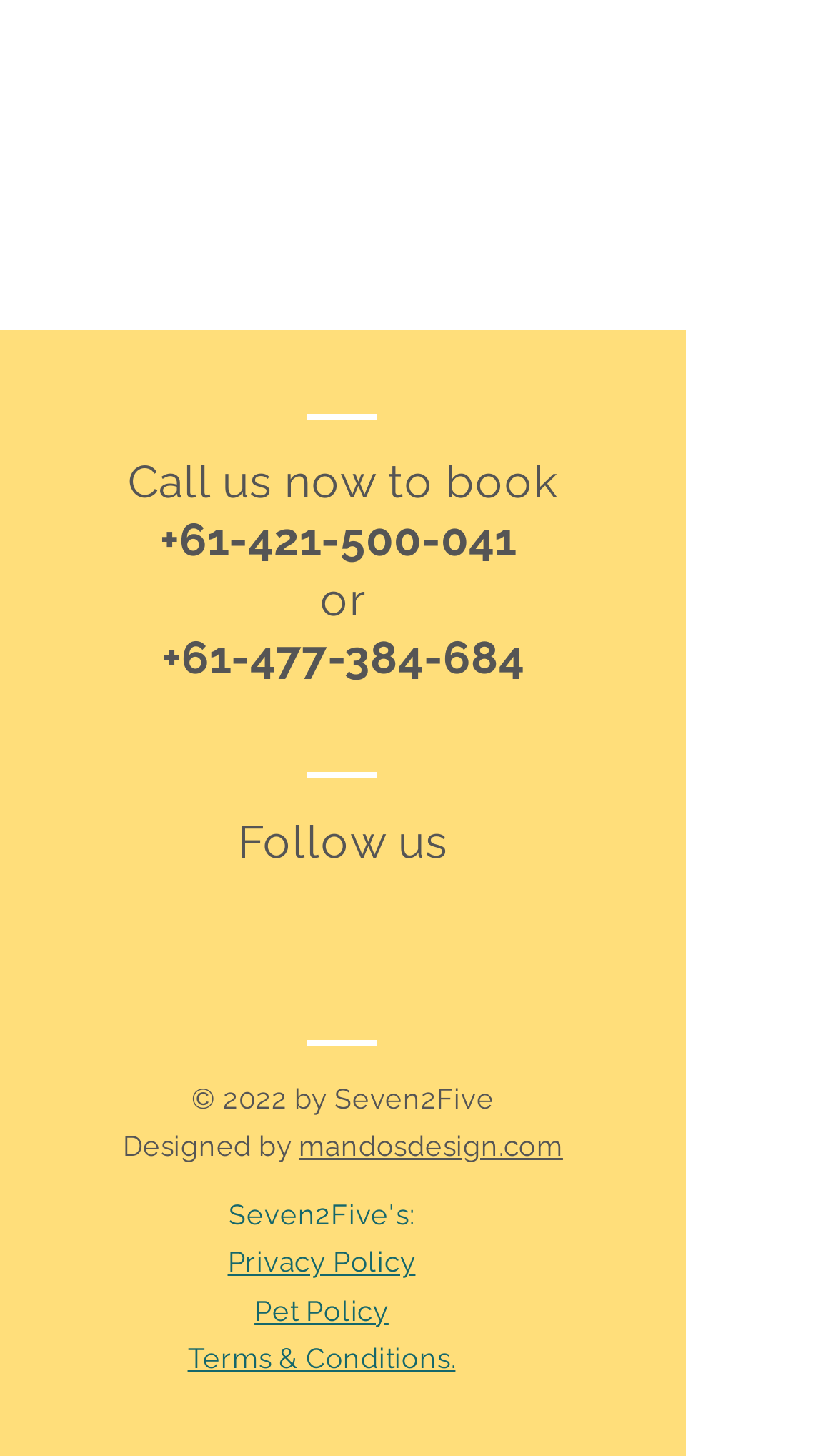Determine the bounding box coordinates of the section to be clicked to follow the instruction: "Follow us on Instagram". The coordinates should be given as four float numbers between 0 and 1, formatted as [left, top, right, bottom].

[0.259, 0.604, 0.349, 0.656]